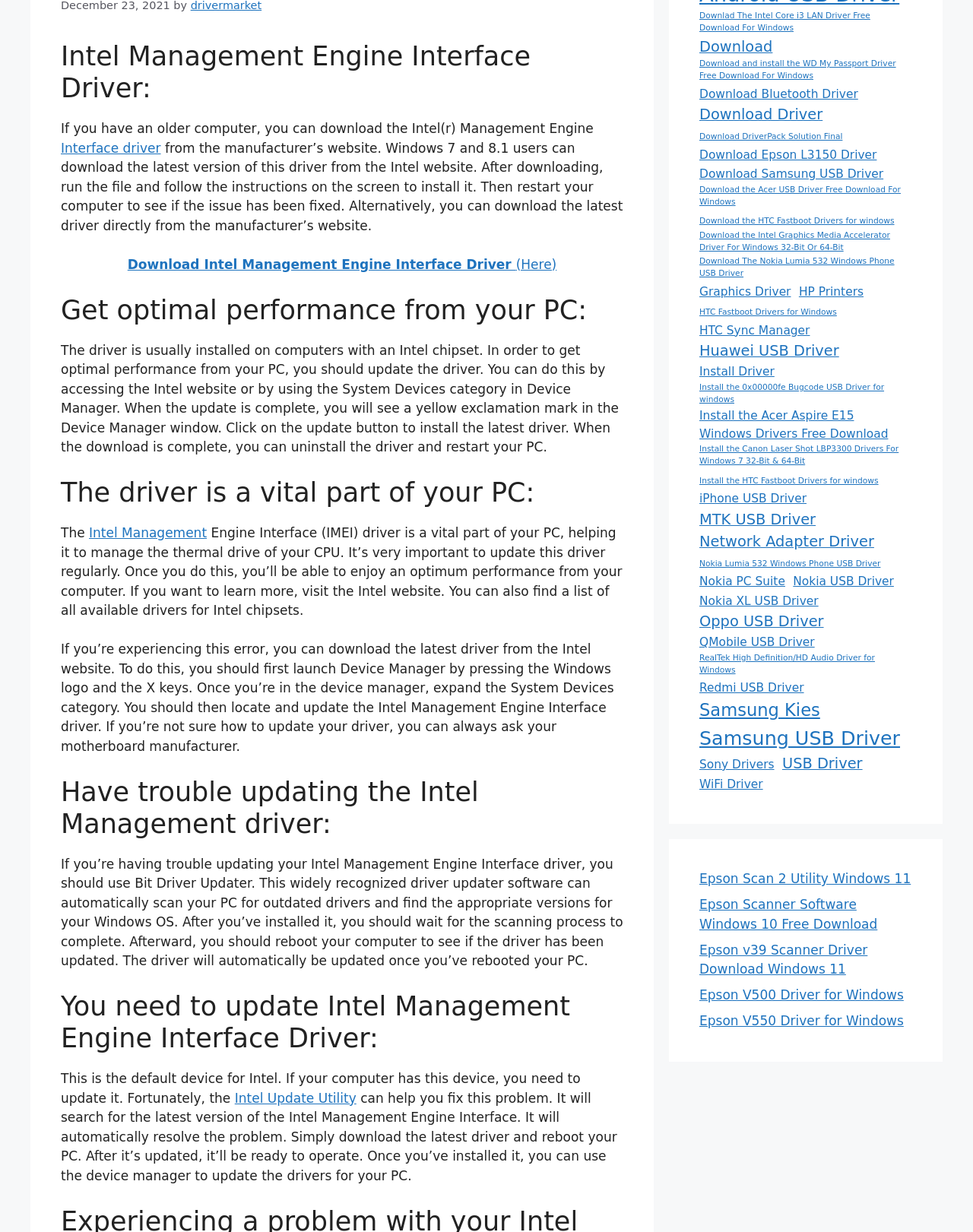For the element described, predict the bounding box coordinates as (top-left x, top-left y, bottom-right x, bottom-right y). All values should be between 0 and 1. Element description: Samsung USB Driver

[0.719, 0.587, 0.925, 0.611]